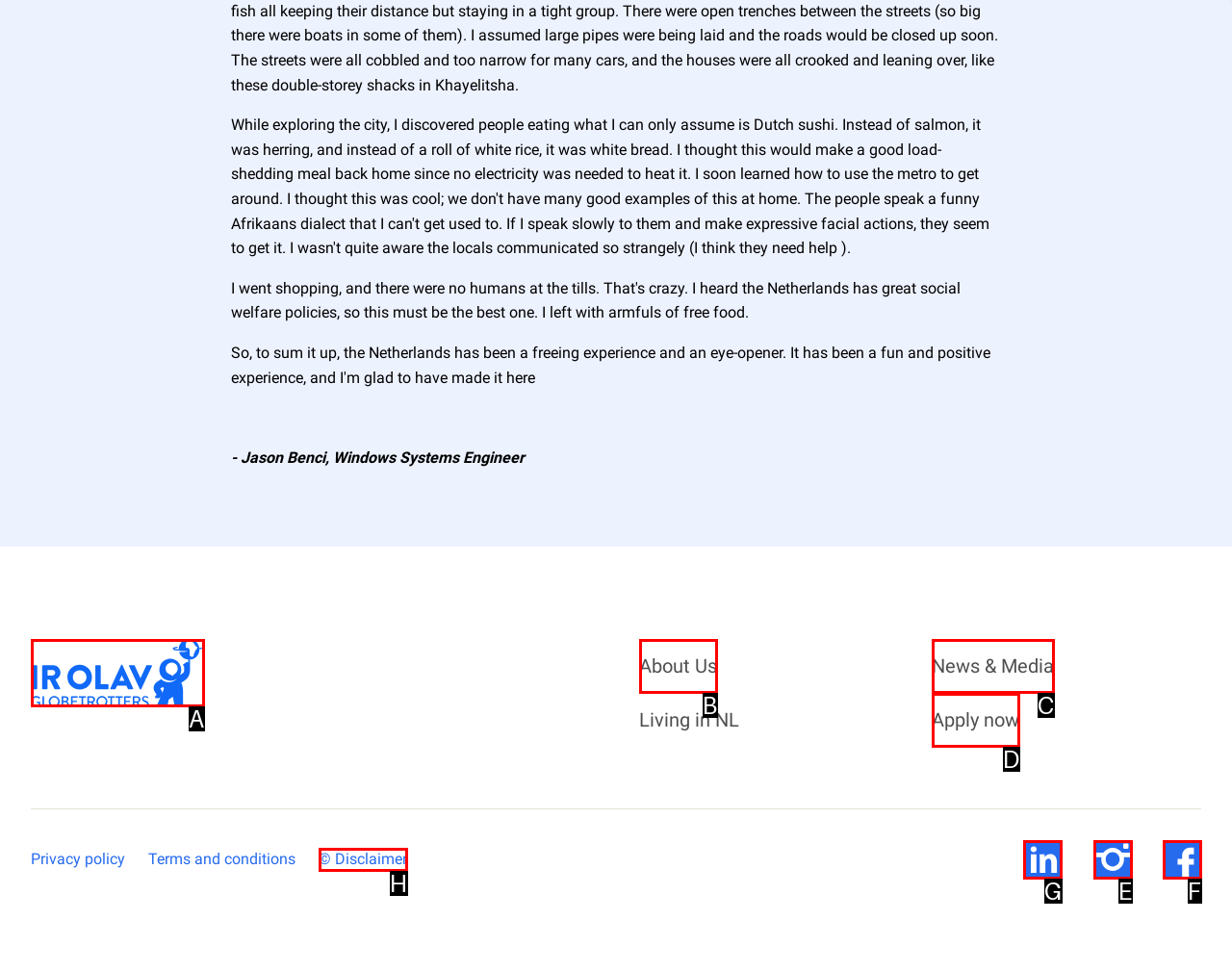For the given instruction: Visit LinkedIn, determine which boxed UI element should be clicked. Answer with the letter of the corresponding option directly.

G